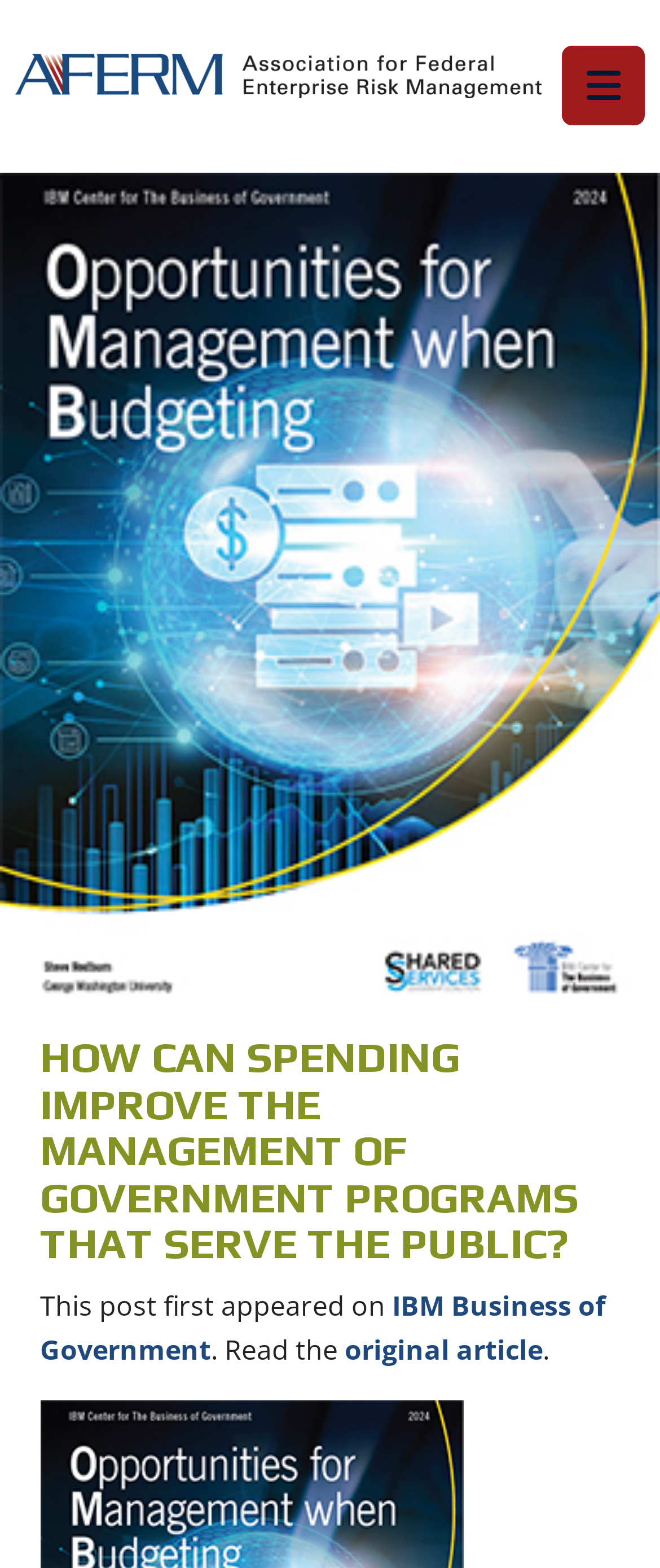What is the name of the organization?
Examine the image and give a concise answer in one word or a short phrase.

Association for Federal Enterprise Risk Management